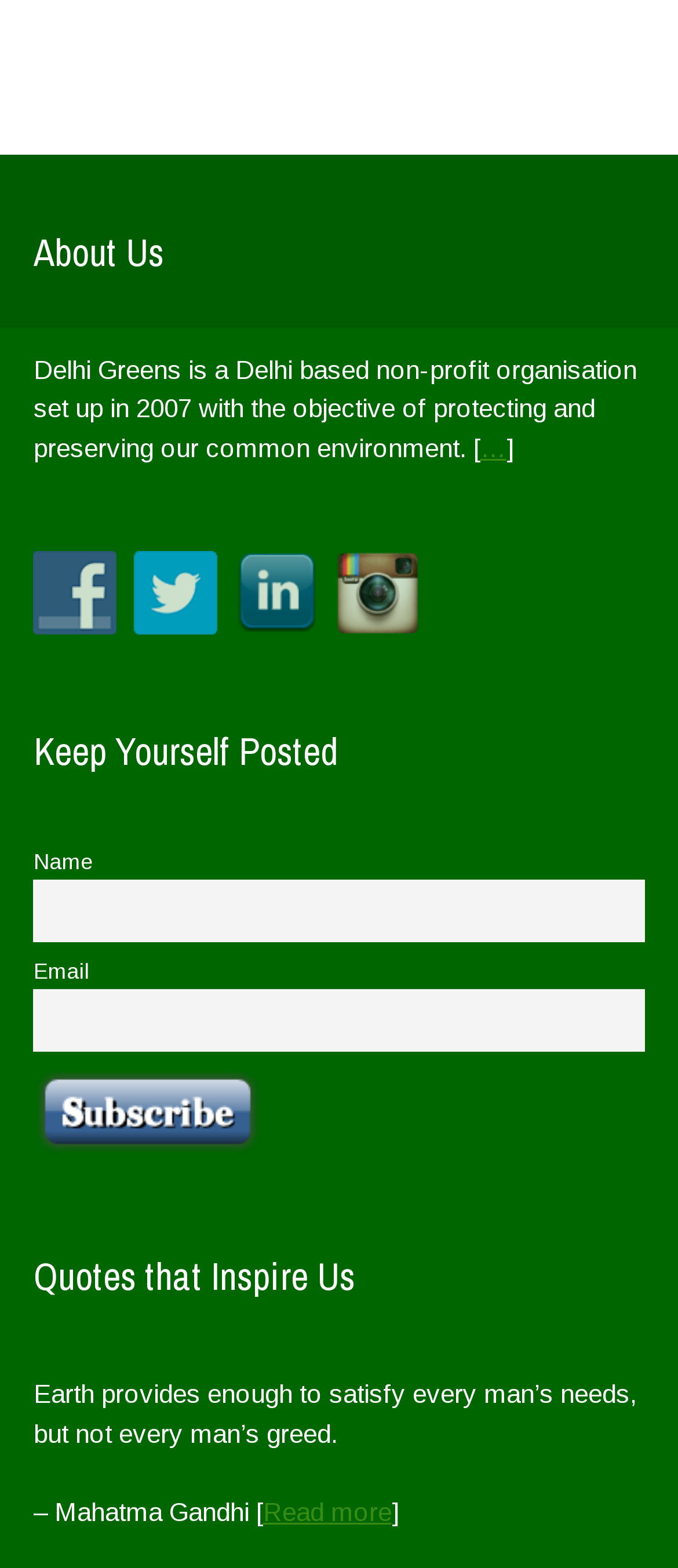What is the function of the 'subscribe' button? Refer to the image and provide a one-word or short phrase answer.

Subscribe